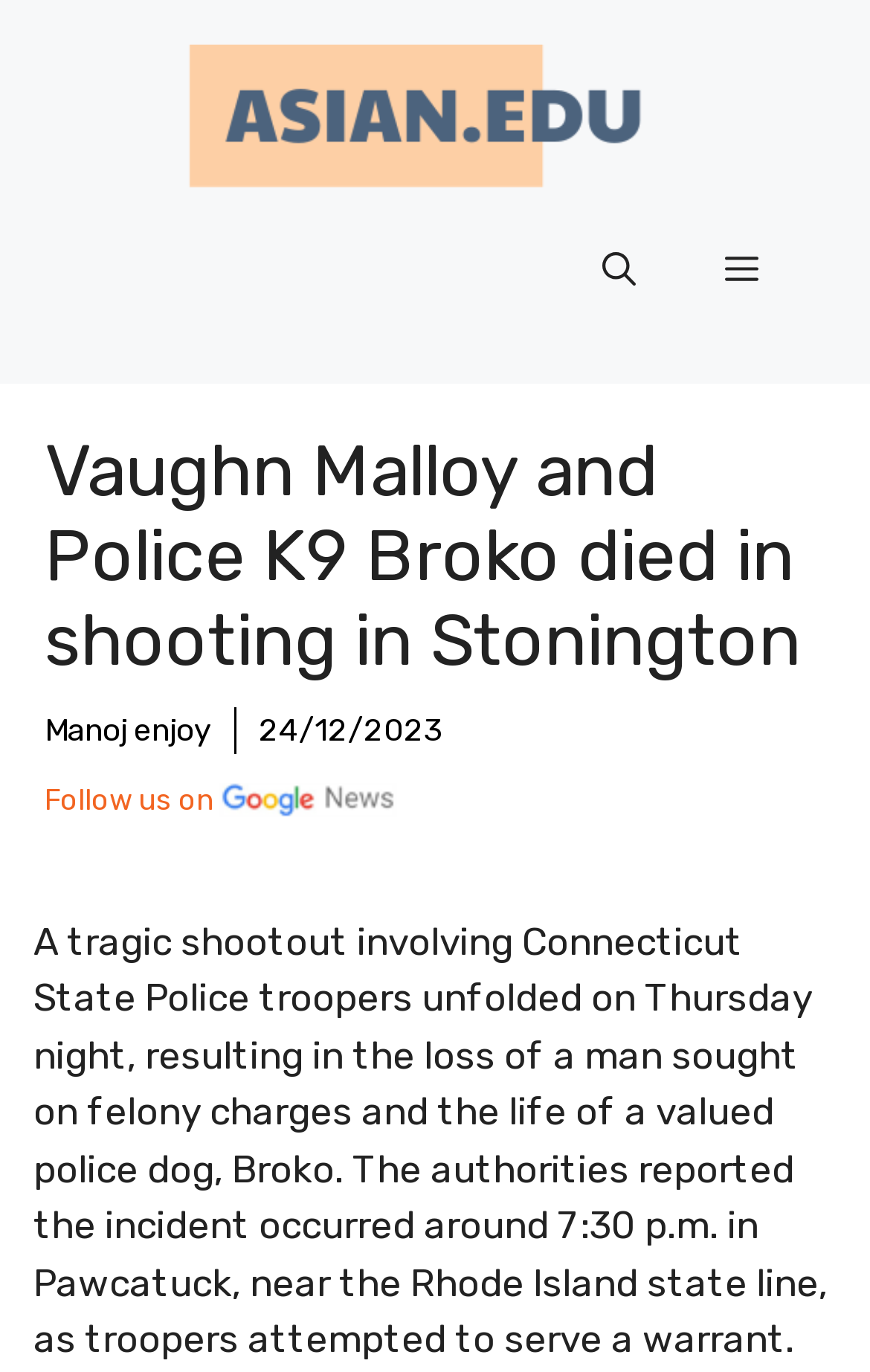Identify the primary heading of the webpage and provide its text.

Vaughn Malloy and Police K9 Broko died in shooting in Stonington